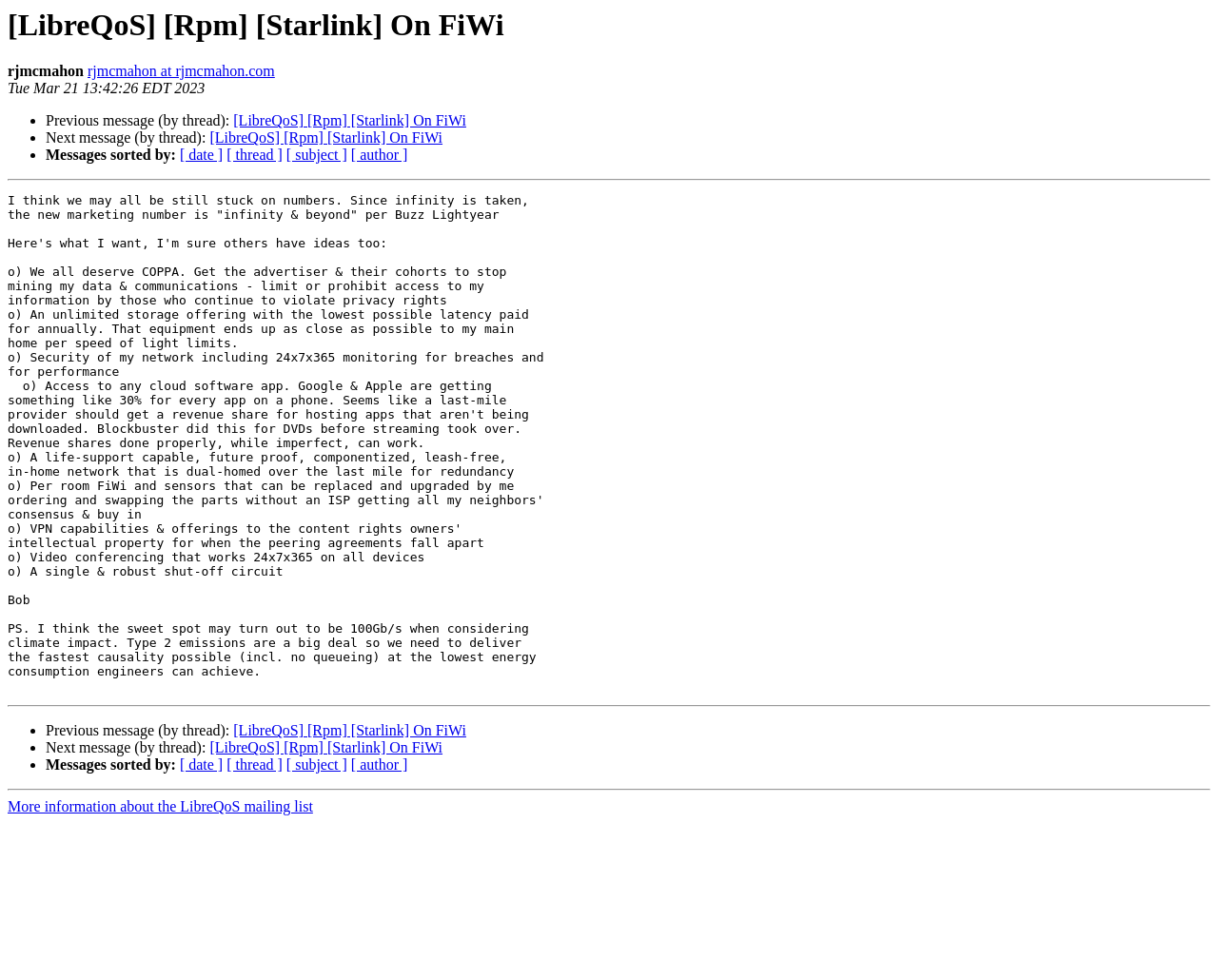Based on the image, please respond to the question with as much detail as possible:
What is the date of the message?

The date of the message can be found at the top of the page, below the heading, which says 'Tue Mar 21 13:42:26 EDT 2023'.